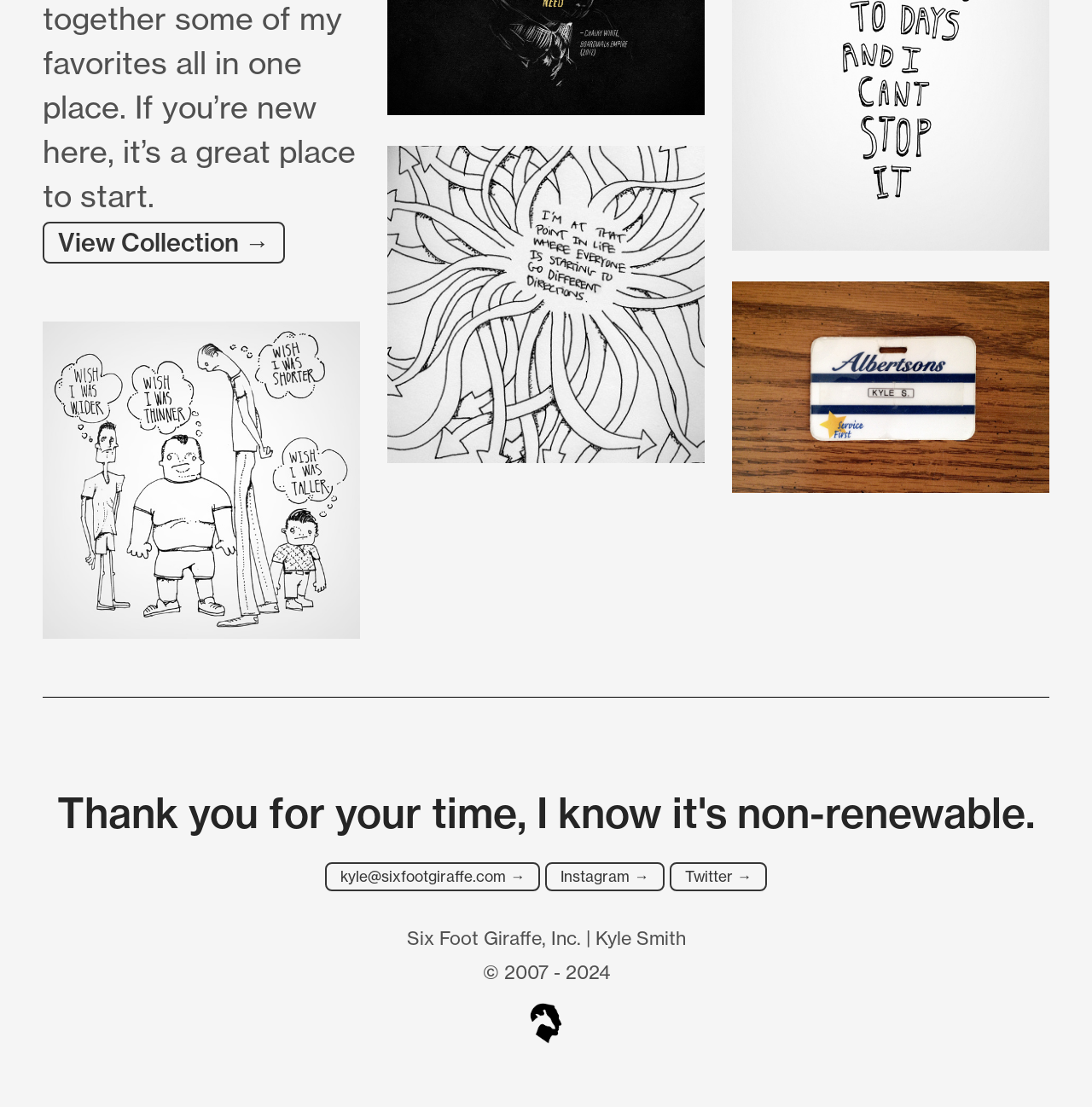What is the image description?
Ensure your answer is thorough and detailed.

I found the image description by looking at the image element with the text 'Six Foot Giraffe Kyle Smith' at coordinates [0.481, 0.906, 0.519, 0.943]. This text is likely to be the description of the image.